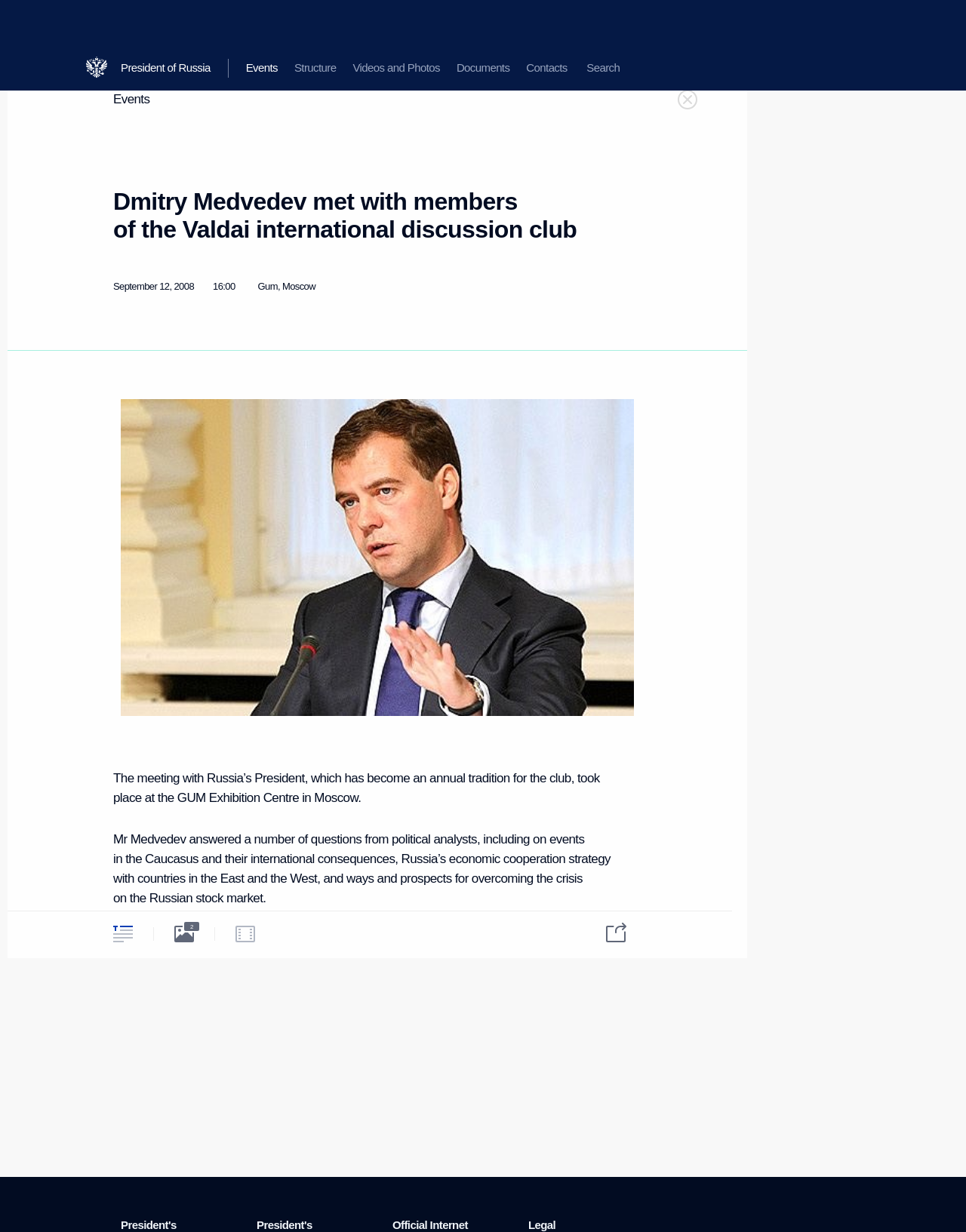Using the provided element description: "Events", identify the bounding box coordinates. The coordinates should be four floats between 0 and 1 in the order [left, top, right, bottom].

[0.246, 0.0, 0.296, 0.037]